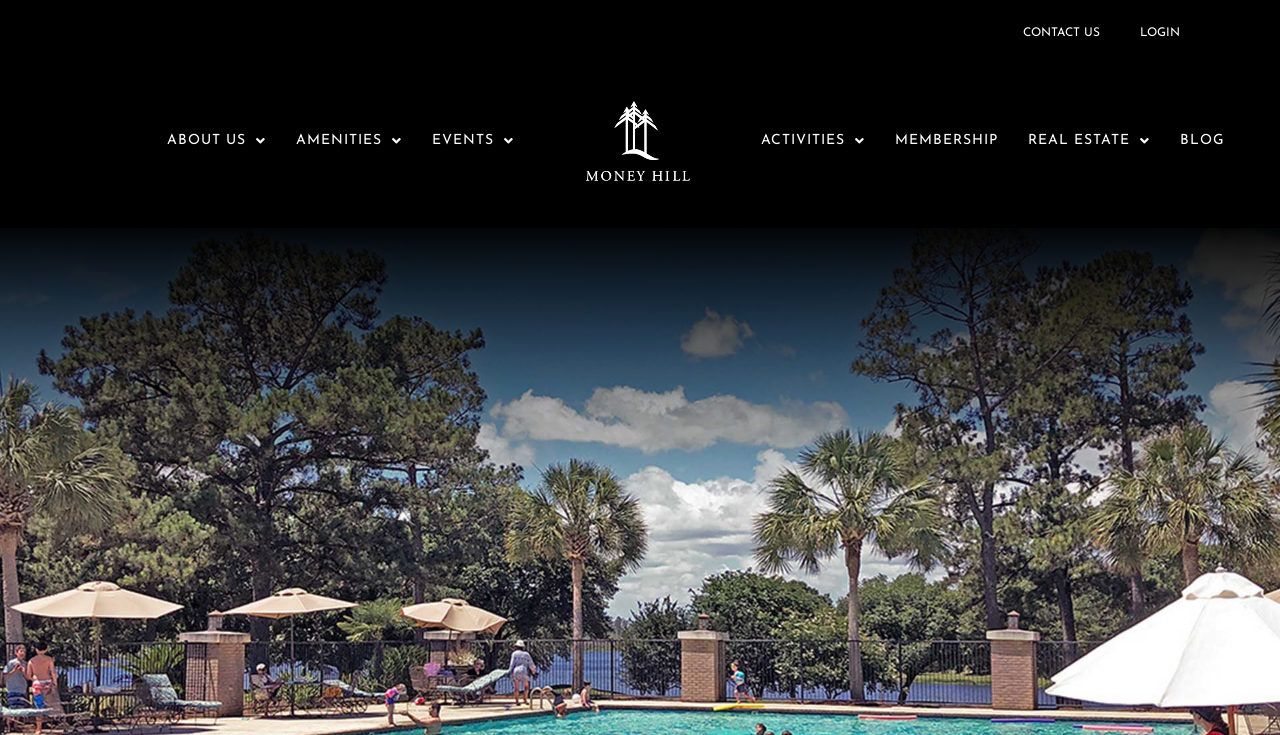Generate a thorough description of the webpage.

The webpage is about the fitness and pool facilities at Money Hill. At the top right corner, there are several links, including "CONTACT US", "LOGIN", and a series of dropdown menus labeled "ABOUT US", "AMENITIES", "EVENTS", "ACTIVITIES", and "REAL ESTATE". These links and menus are positioned horizontally, with "CONTACT US" and "LOGIN" on the far right, and the dropdown menus to their left.

Below these links, there is a prominent link with no text, which takes up a significant amount of horizontal space. To the right of this link, there are two more links, "MEMBERSHIP" and "BLOG", which are positioned horizontally.

The meta description mentions fitness classes, yoga, tai chi, and massages, but these are not explicitly visible on the webpage. However, the presence of links like "AMENITIES" and "ACTIVITIES" suggests that these services may be accessible through the website. Overall, the webpage appears to be a portal for members to access fitness and recreational facilities at Money Hill.